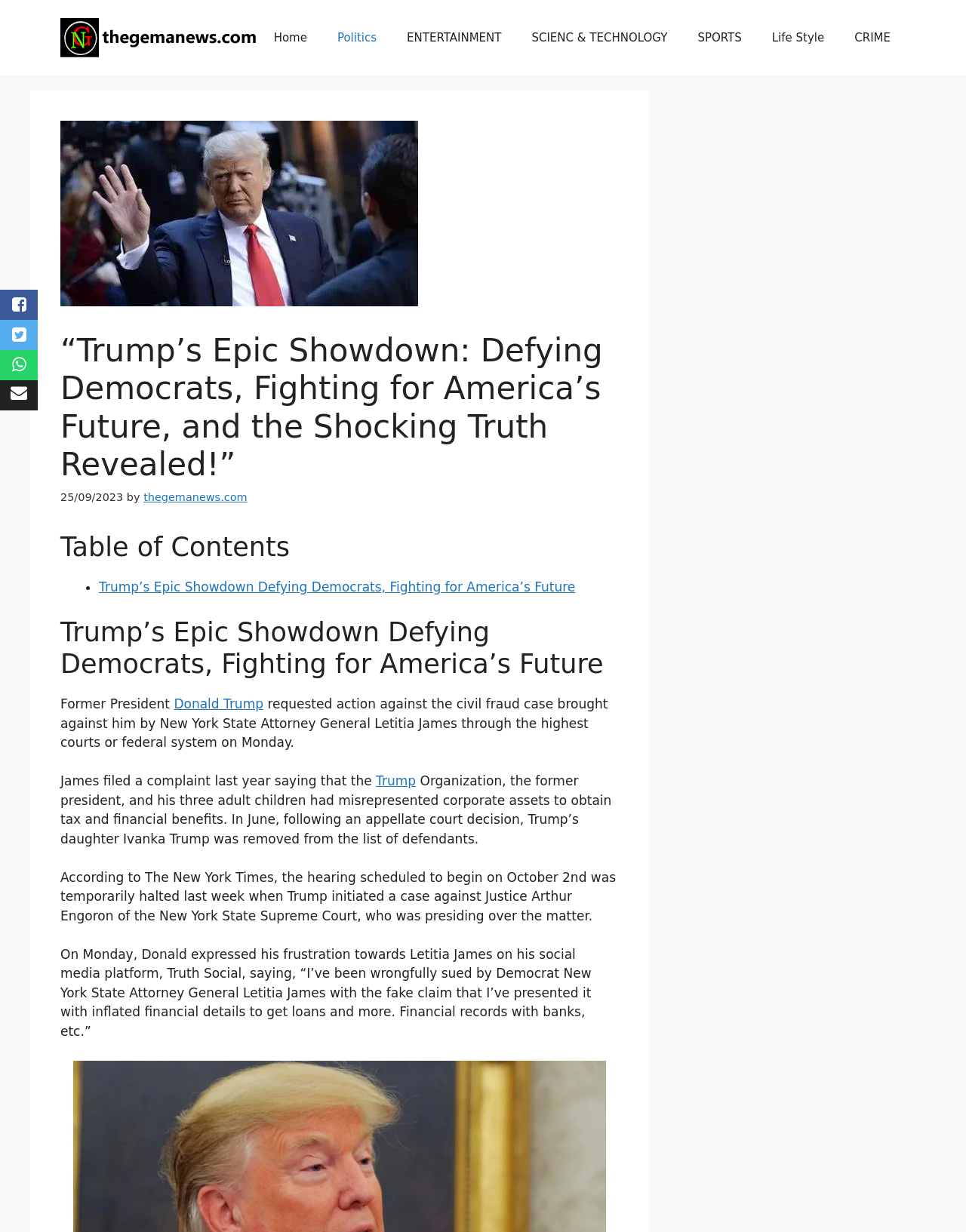What is Trump's action against the civil fraud case?
Please provide a single word or phrase in response based on the screenshot.

Requested action